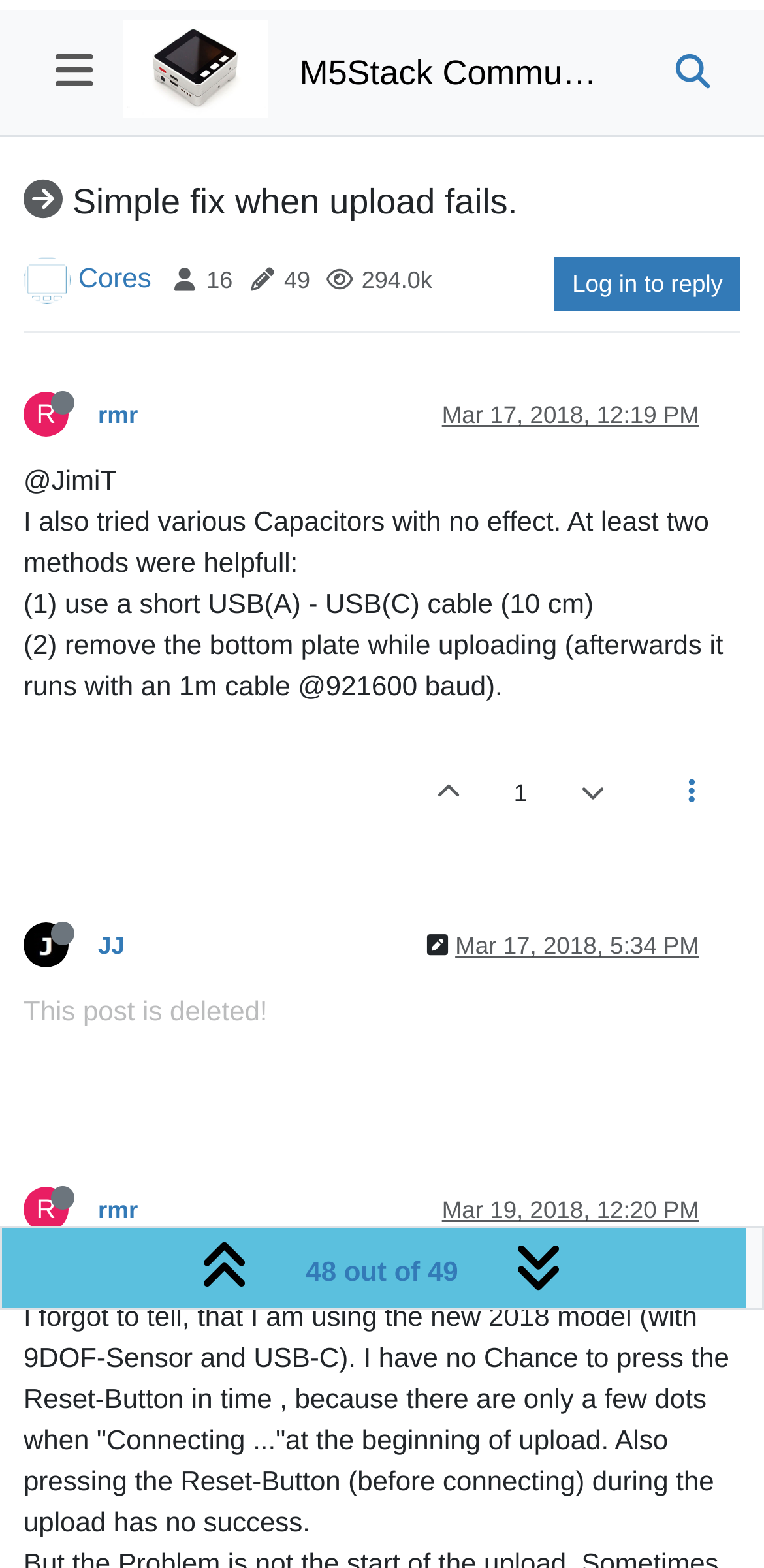Please give a concise answer to this question using a single word or phrase: 
What is the username of the user who started this thread?

JJ